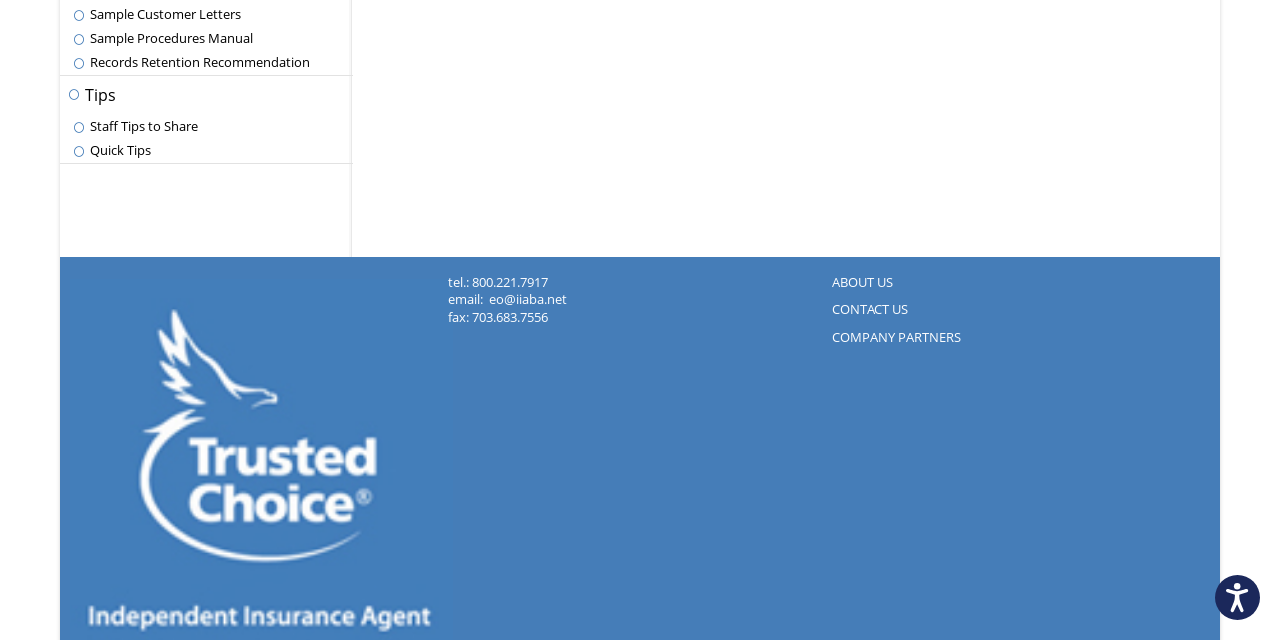Locate the bounding box of the UI element with the following description: "Tips".

[0.047, 0.118, 0.275, 0.179]